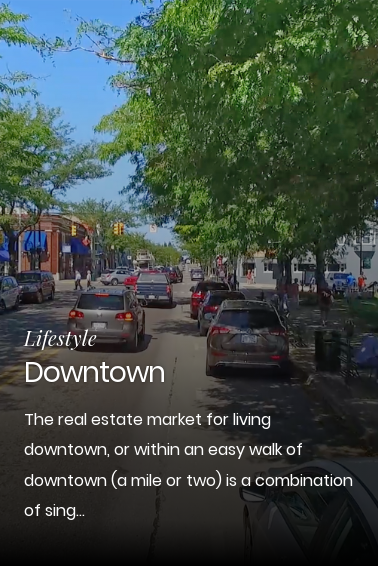What type of living arrangements are available in this area?
Refer to the image and provide a concise answer in one word or phrase.

Diverse